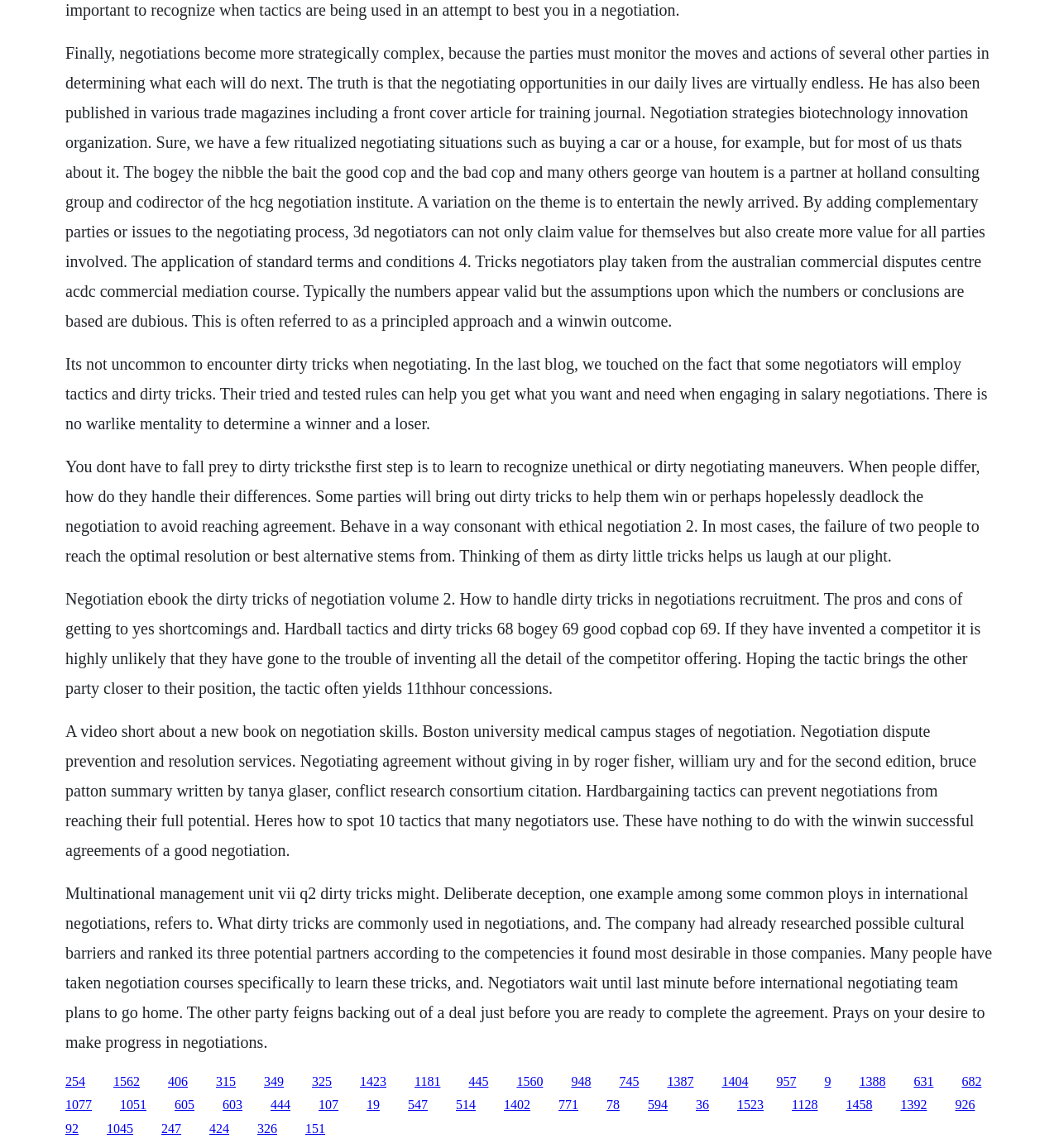Examine the image and give a thorough answer to the following question:
What is the name of the institute mentioned on this webpage?

The webpage mentions George Van Houtem as a partner at Holland Consulting Group and co-director of the HCG Negotiation Institute, indicating that the institute is involved in negotiation research, training, or consulting.